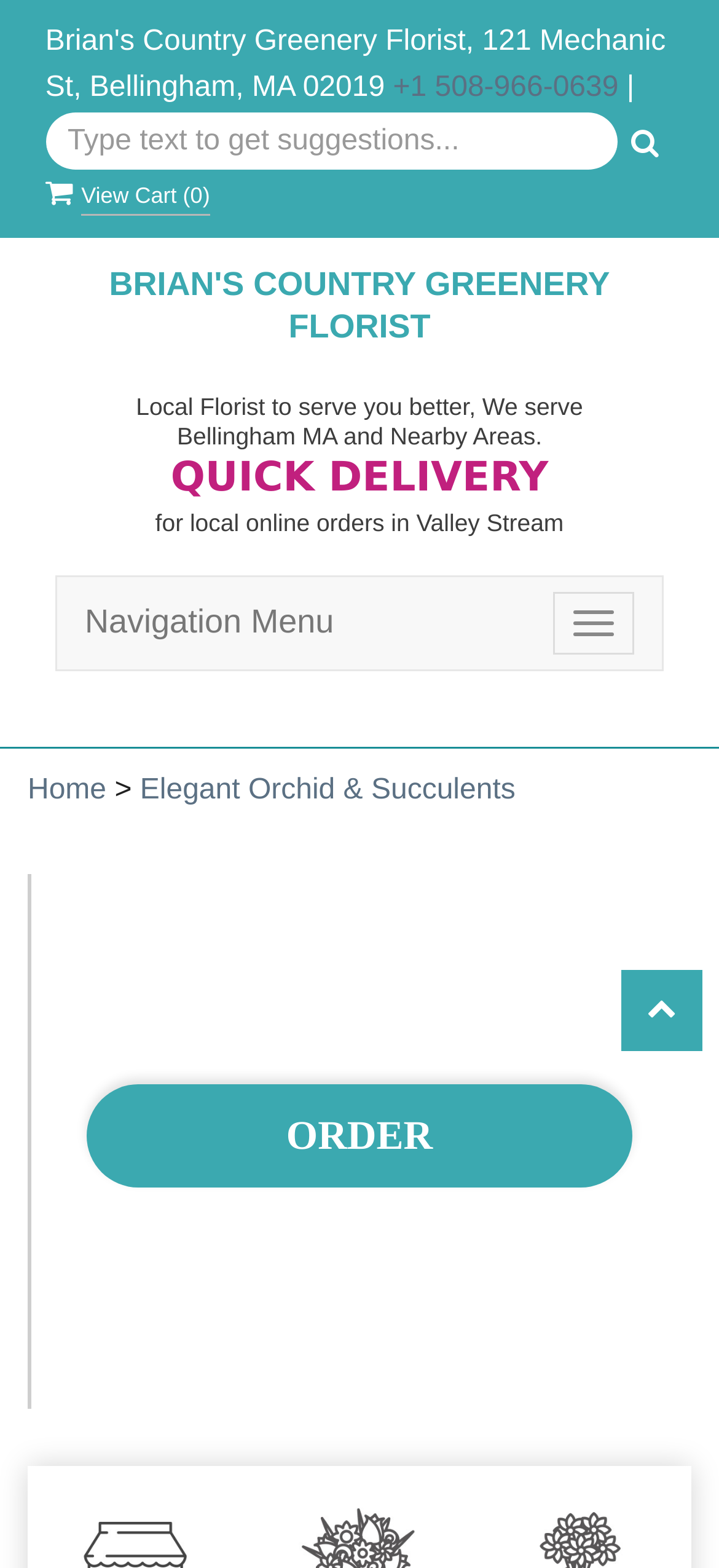Use the information in the screenshot to answer the question comprehensively: What is the phone number of the florist?

I found the phone number by looking at the link element with the text '+1 508-966-0639' which is located at the top of the page.